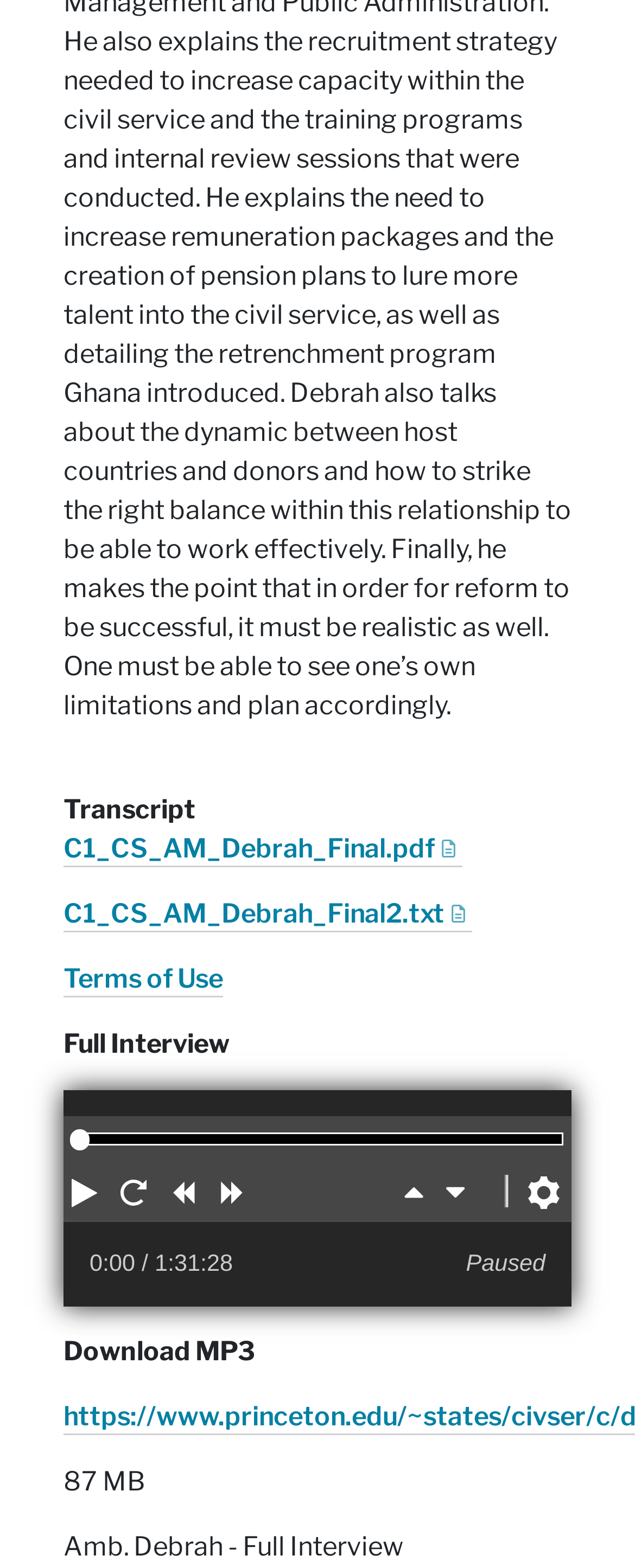How many buttons are in the audio player?
Could you please answer the question thoroughly and with as much detail as possible?

The audio player region contains 7 buttons: 'Play', 'Restart', 'Rewind', 'Forward', 'Faster', 'Slower', and 'Preferences'.